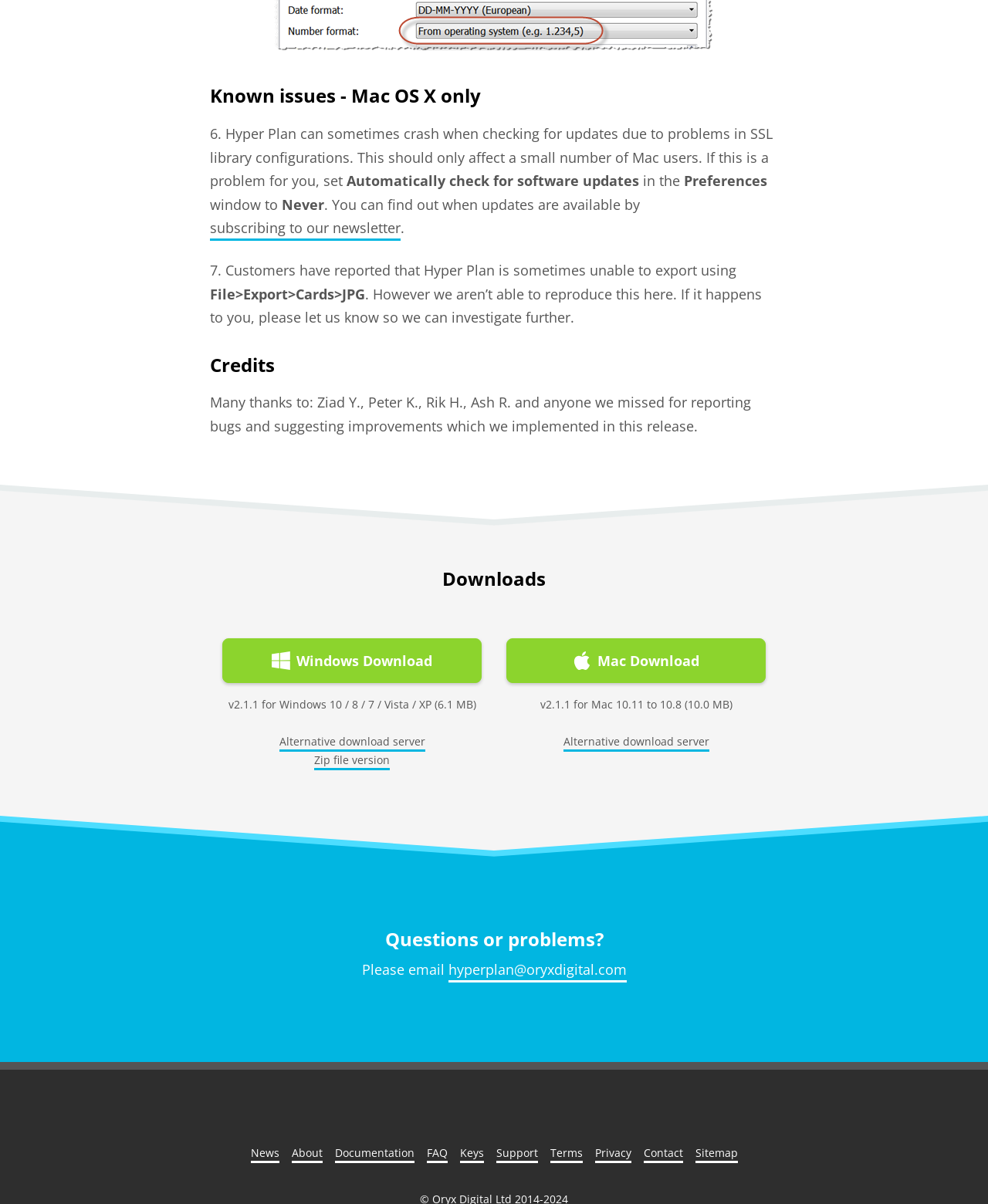Provide a short answer to the following question with just one word or phrase: What is the email address to contact for questions or problems?

hyperplan@oryxdigital.com